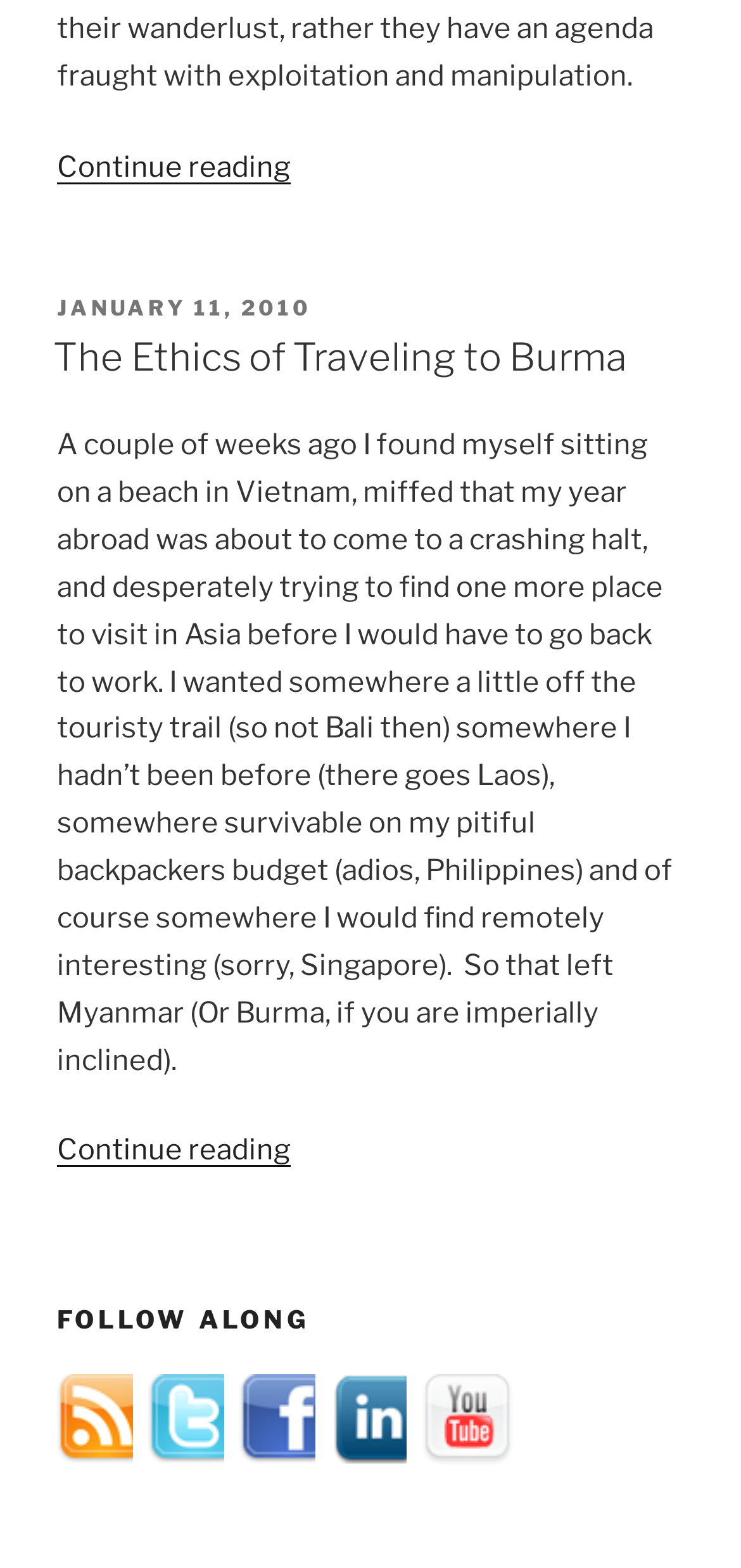What is the date of the first article?
Offer a detailed and exhaustive answer to the question.

I found the date of the first article by looking at the link element with the text 'JANUARY 11, 2010', which is located near the title of the article.